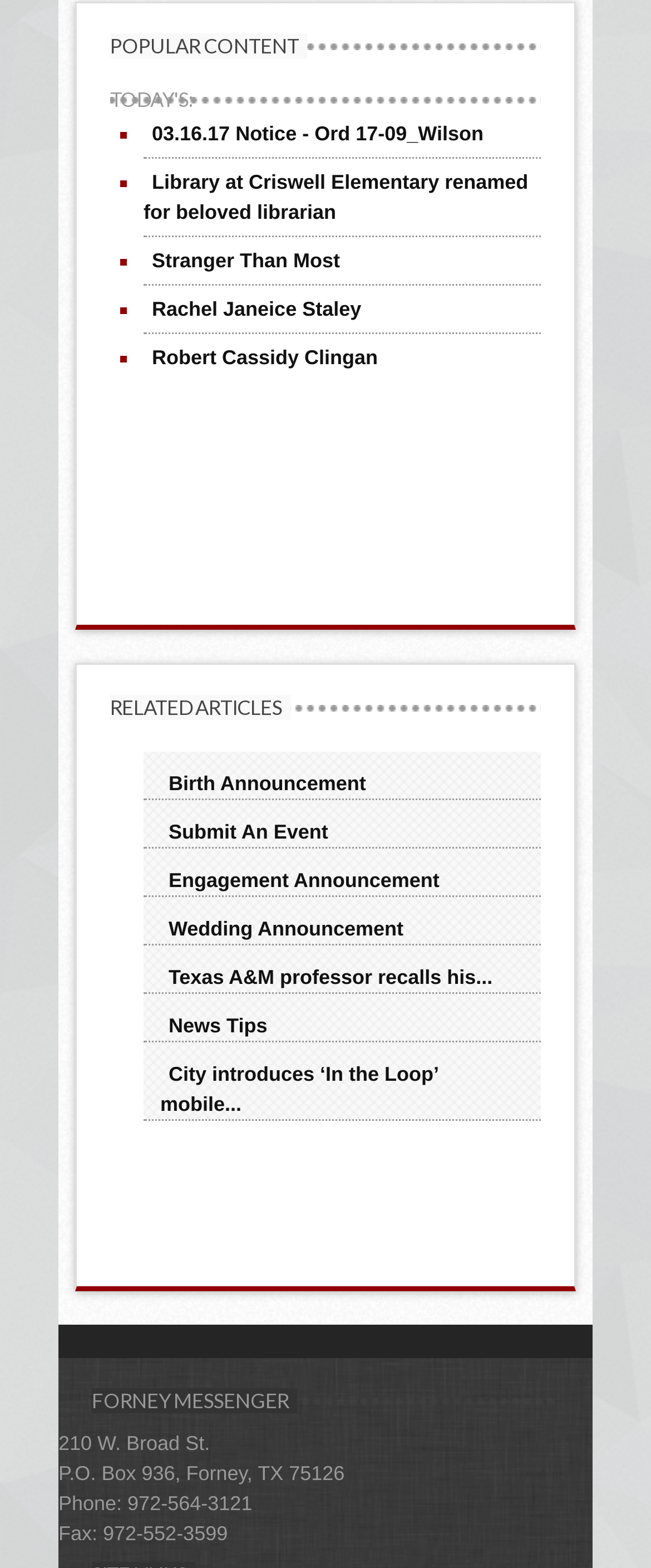Identify the bounding box coordinates of the clickable region necessary to fulfill the following instruction: "view popular content". The bounding box coordinates should be four float numbers between 0 and 1, i.e., [left, top, right, bottom].

[0.169, 0.099, 0.831, 0.112]